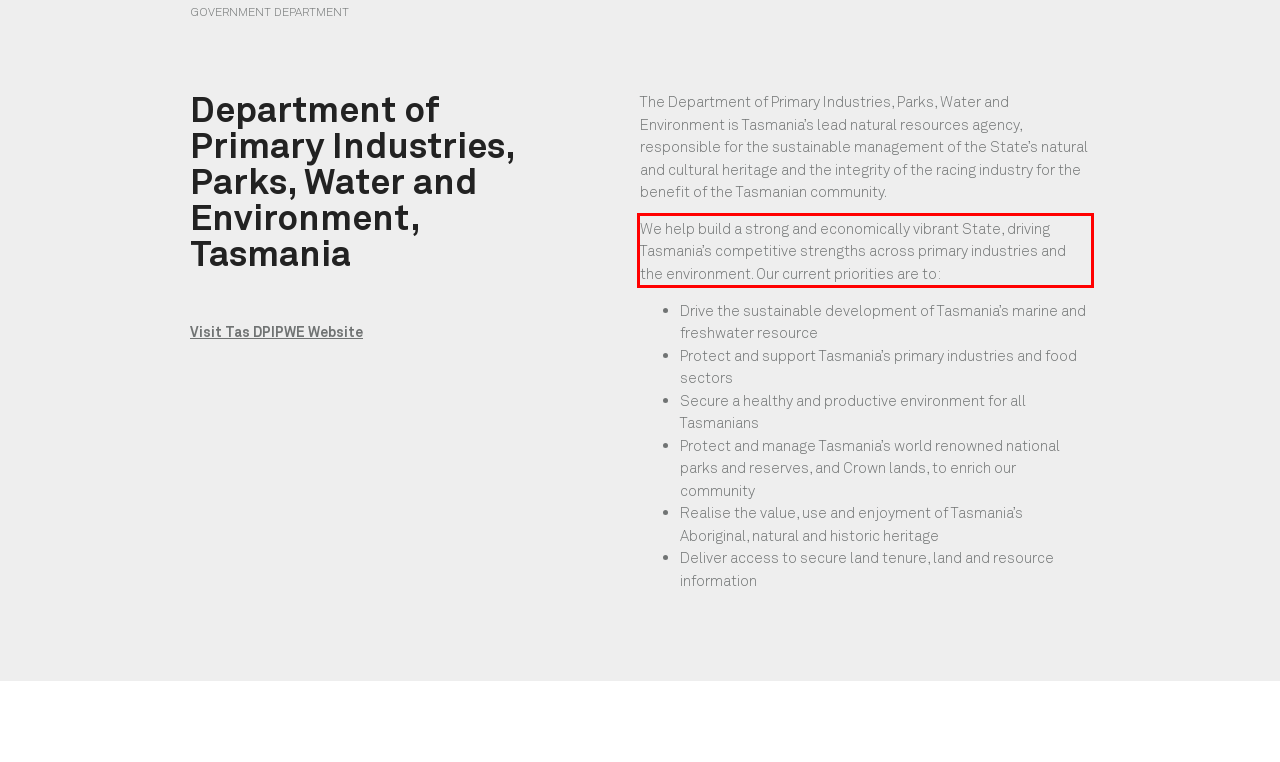You are given a screenshot with a red rectangle. Identify and extract the text within this red bounding box using OCR.

We help build a strong and economically vibrant State, driving Tasmania’s competitive strengths across primary industries and the environment. Our current priorities are to: